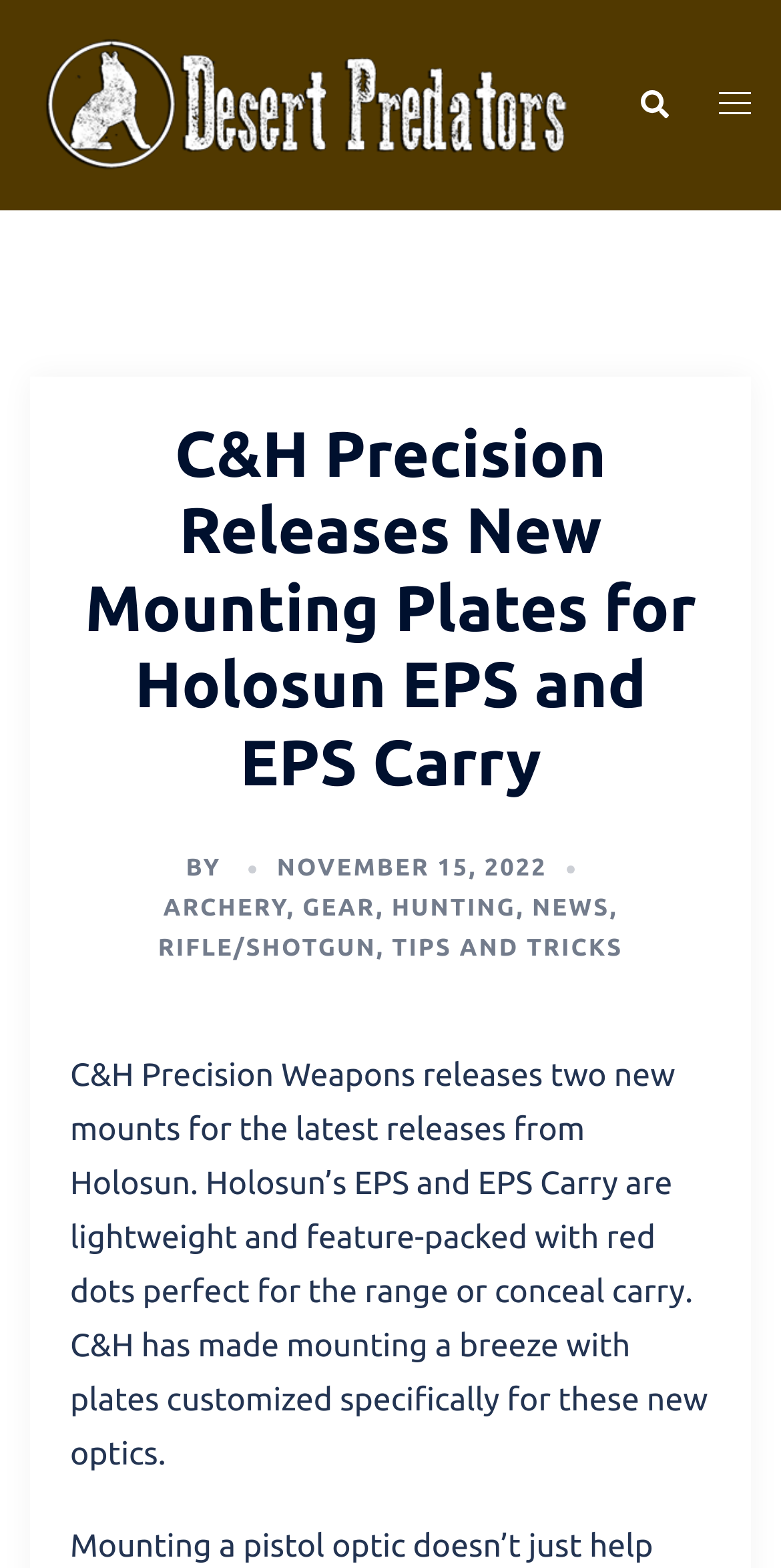Determine the coordinates of the bounding box that should be clicked to complete the instruction: "Search for something". The coordinates should be represented by four float numbers between 0 and 1: [left, top, right, bottom].

[0.815, 0.057, 0.856, 0.078]